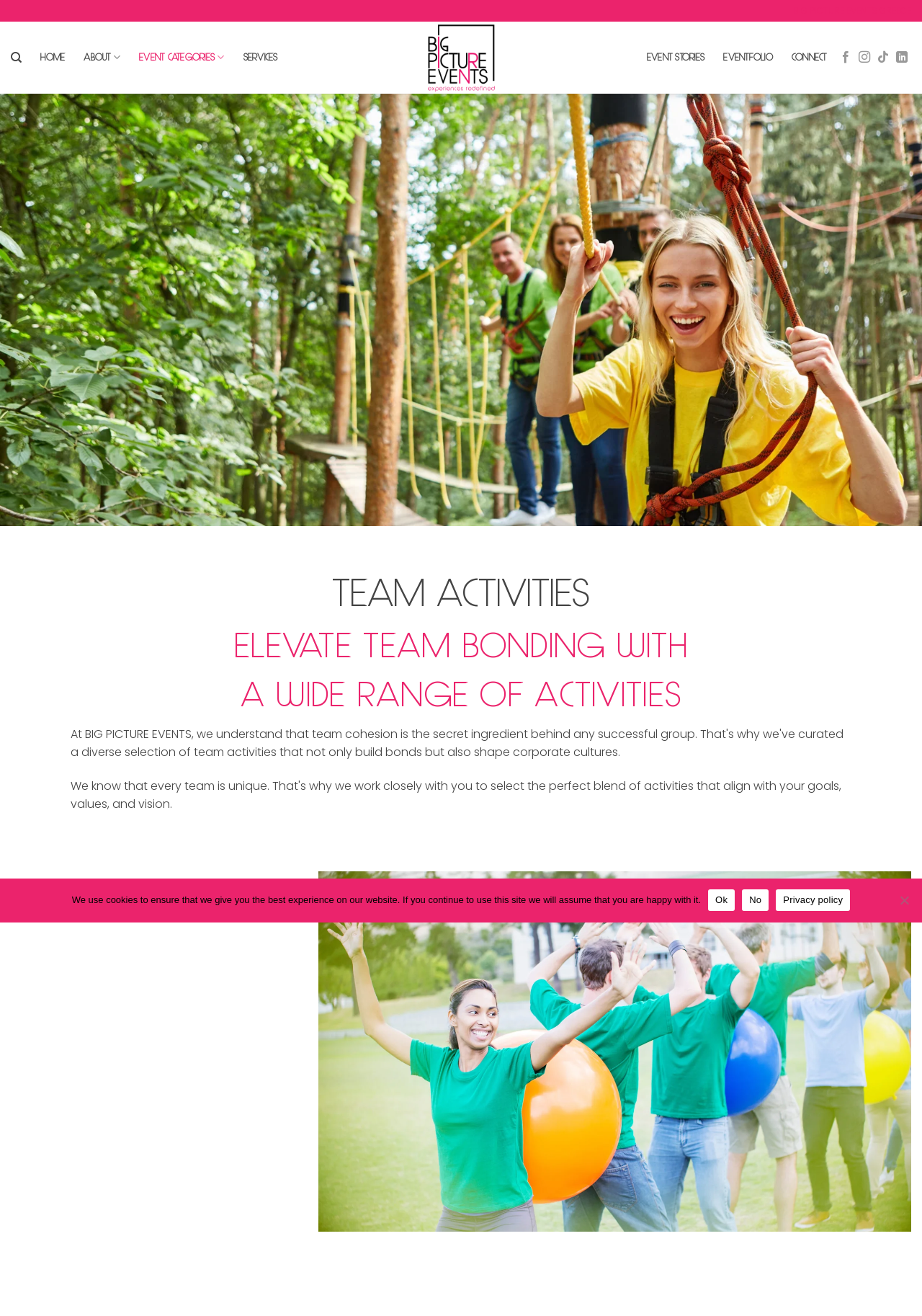Extract the bounding box coordinates of the UI element described: "About". Provide the coordinates in the format [left, top, right, bottom] with values ranging from 0 to 1.

[0.091, 0.033, 0.131, 0.055]